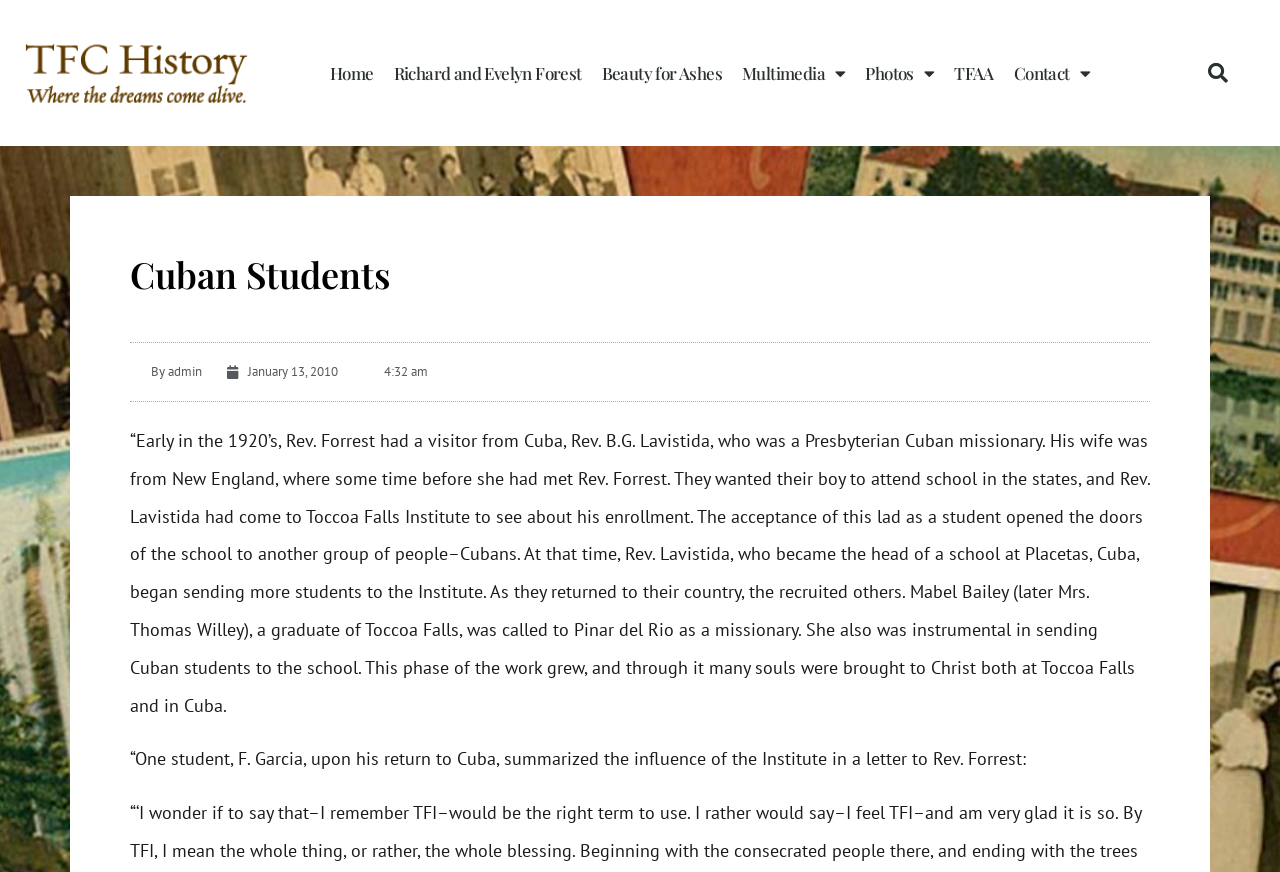Can you specify the bounding box coordinates of the area that needs to be clicked to fulfill the following instruction: "Read about Cuban Students"?

[0.102, 0.294, 0.898, 0.335]